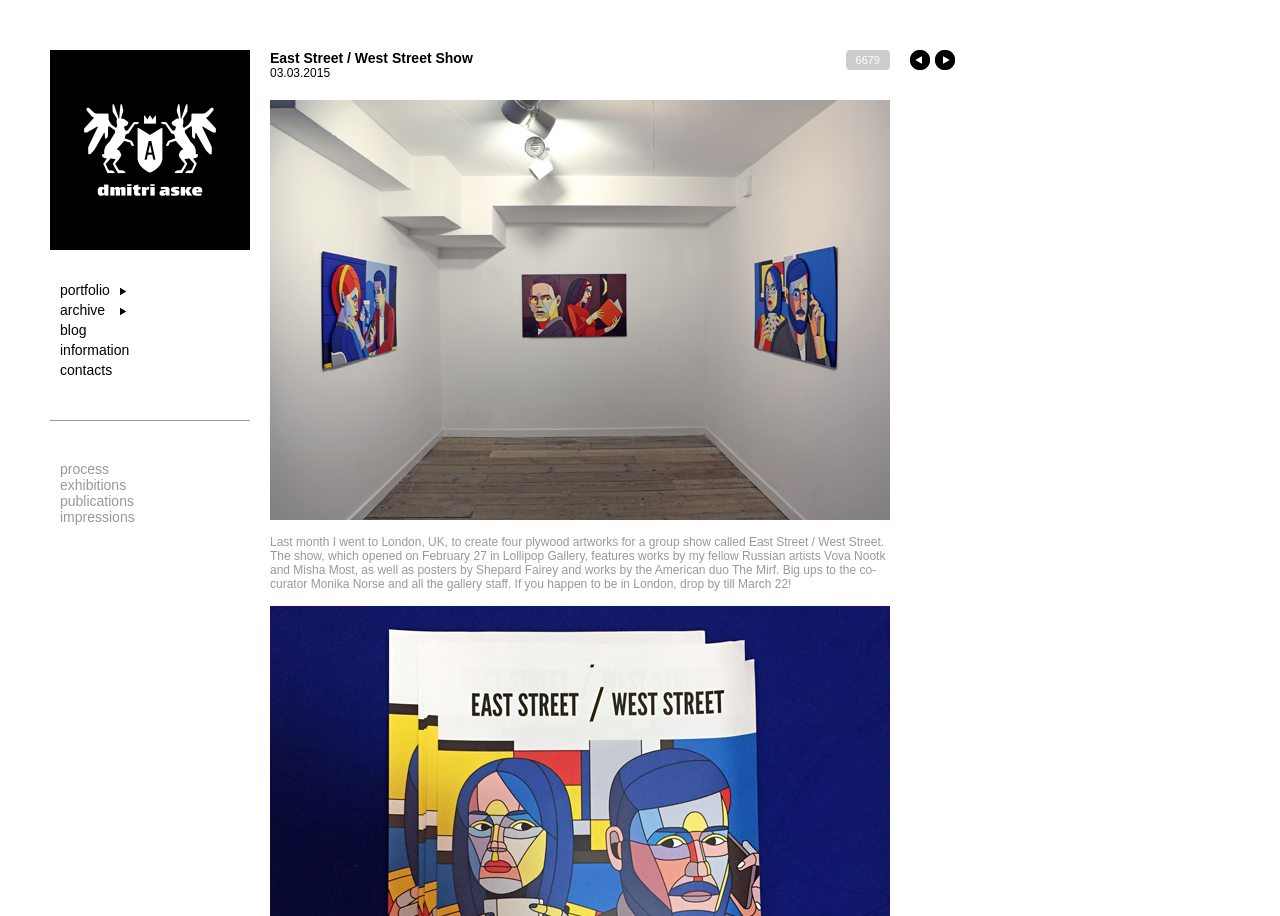Use a single word or phrase to answer the question: What is the date of the show?

03.03.2015